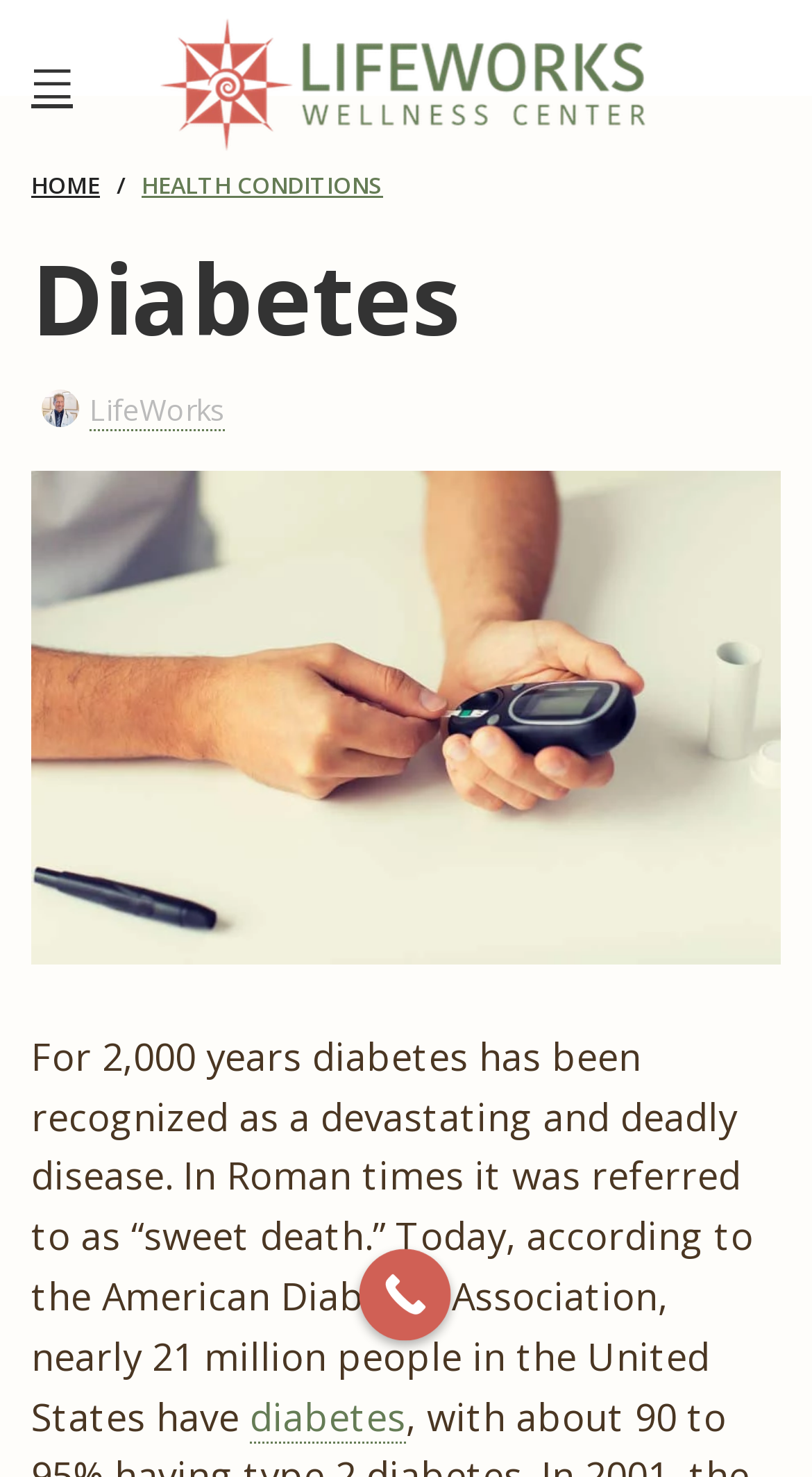How many people in the US have diabetes?
Please provide a single word or phrase as your answer based on the screenshot.

nearly 21 million